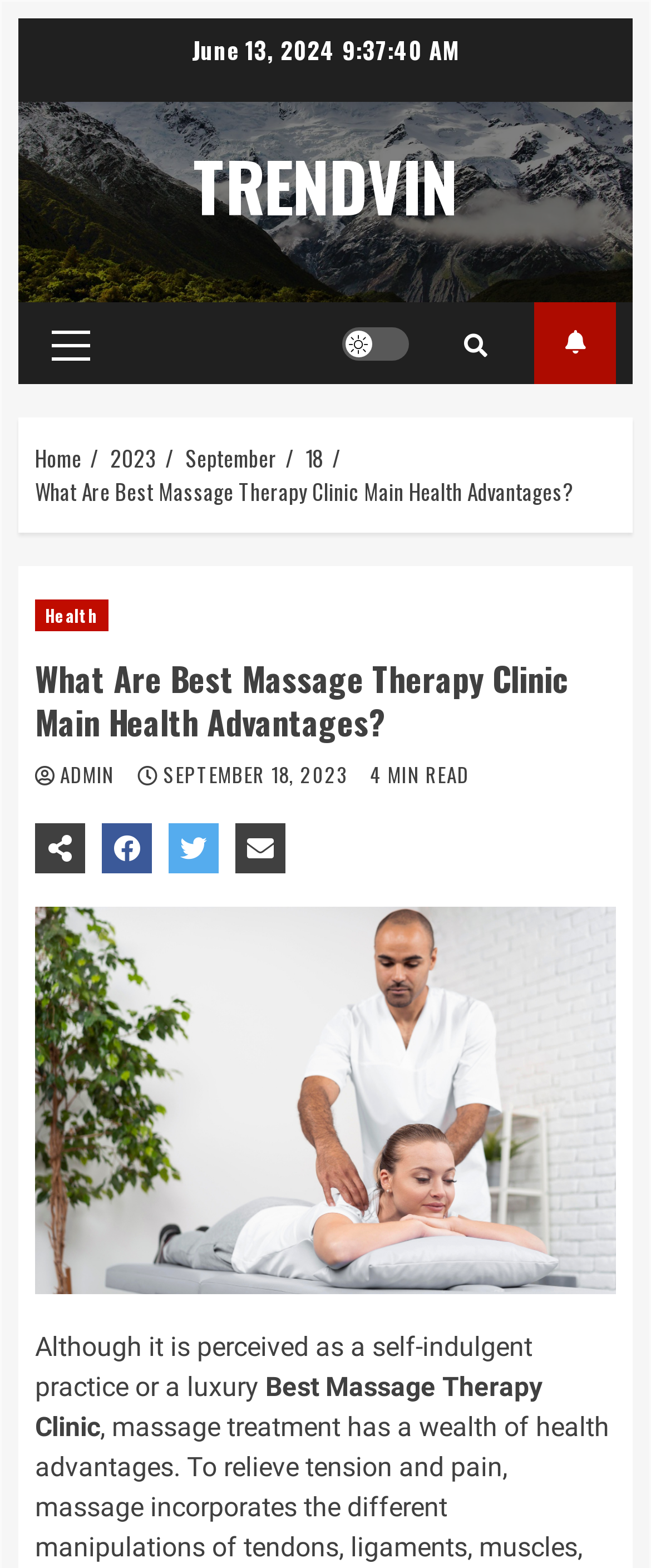What is the estimated reading time of the article?
Using the visual information from the image, give a one-word or short-phrase answer.

4 MIN READ